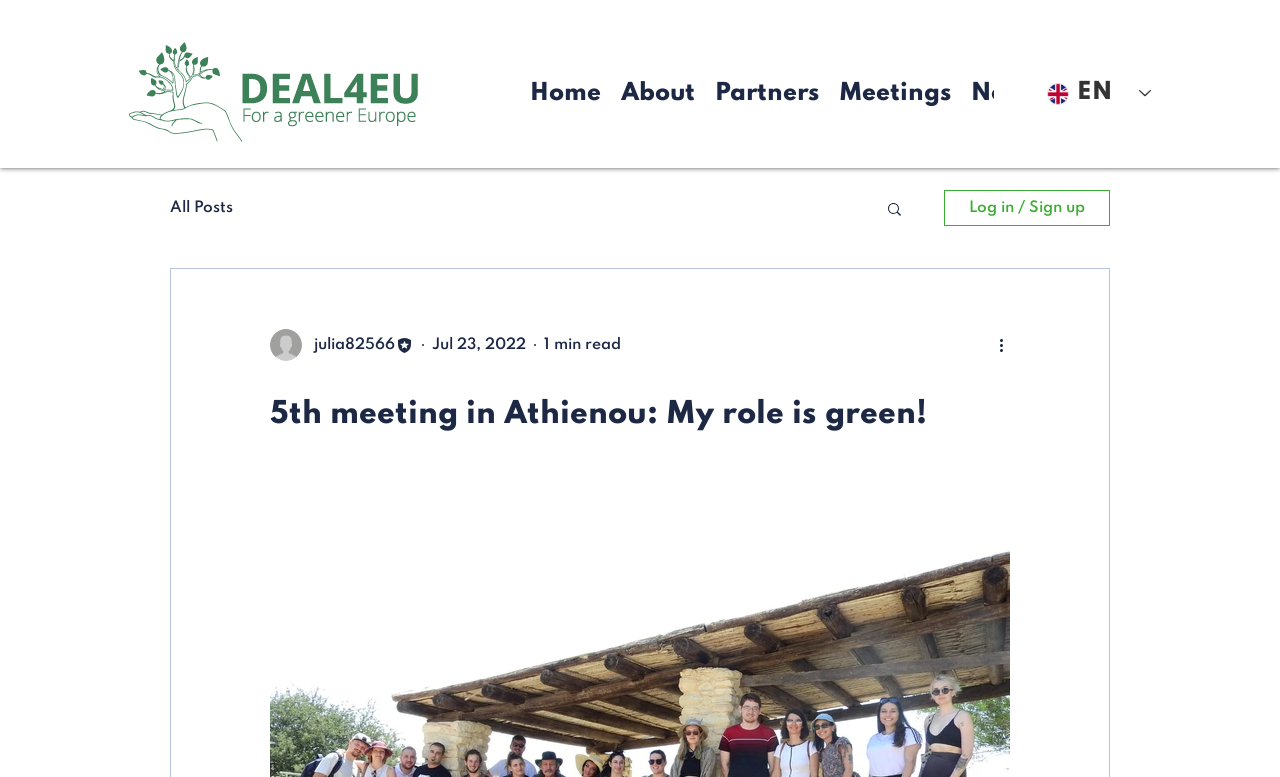Provide a short, one-word or phrase answer to the question below:
What is the role of the person Julia?

Editor